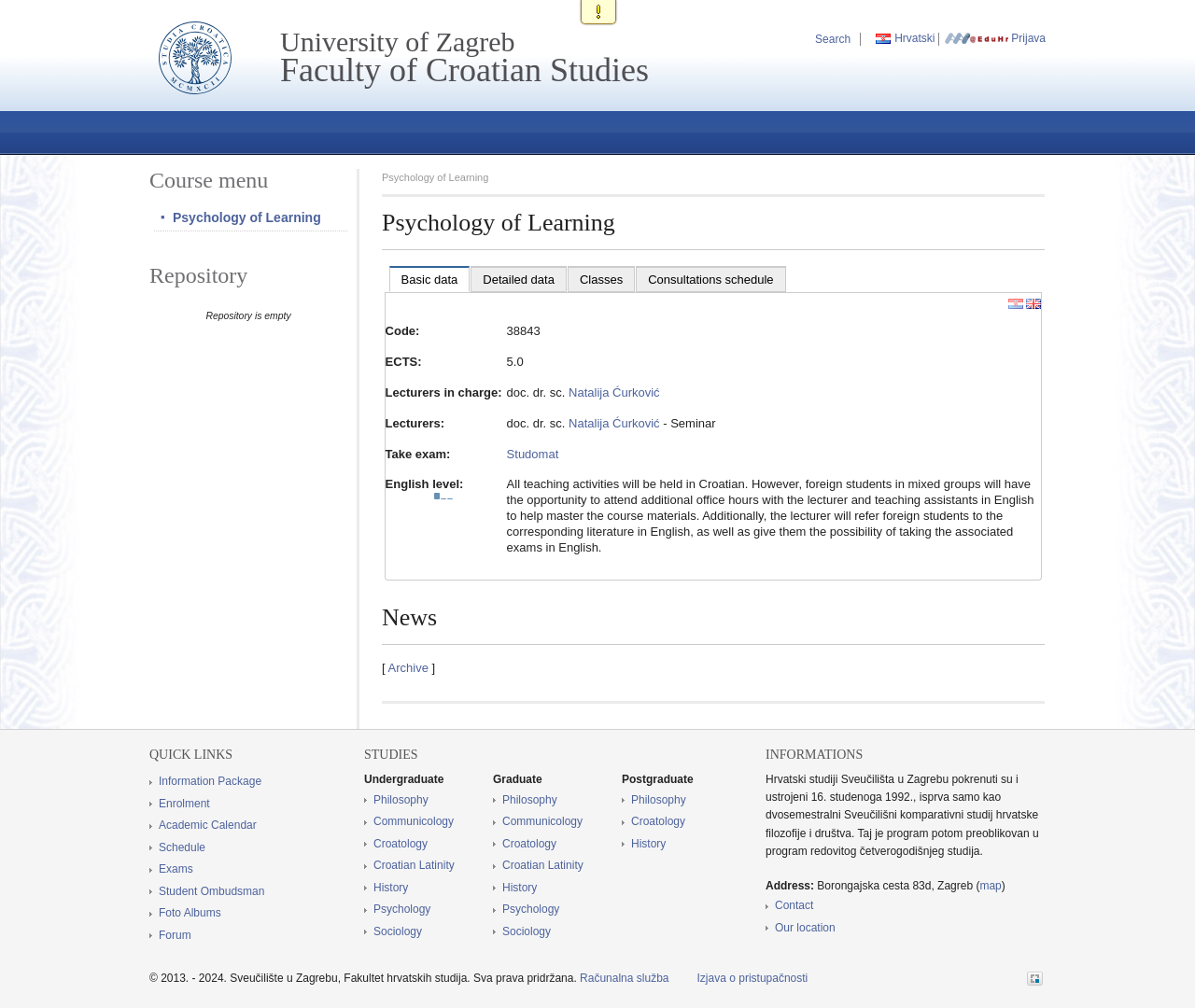What is the name of the university?
Refer to the image and provide a one-word or short phrase answer.

University of Zagreb